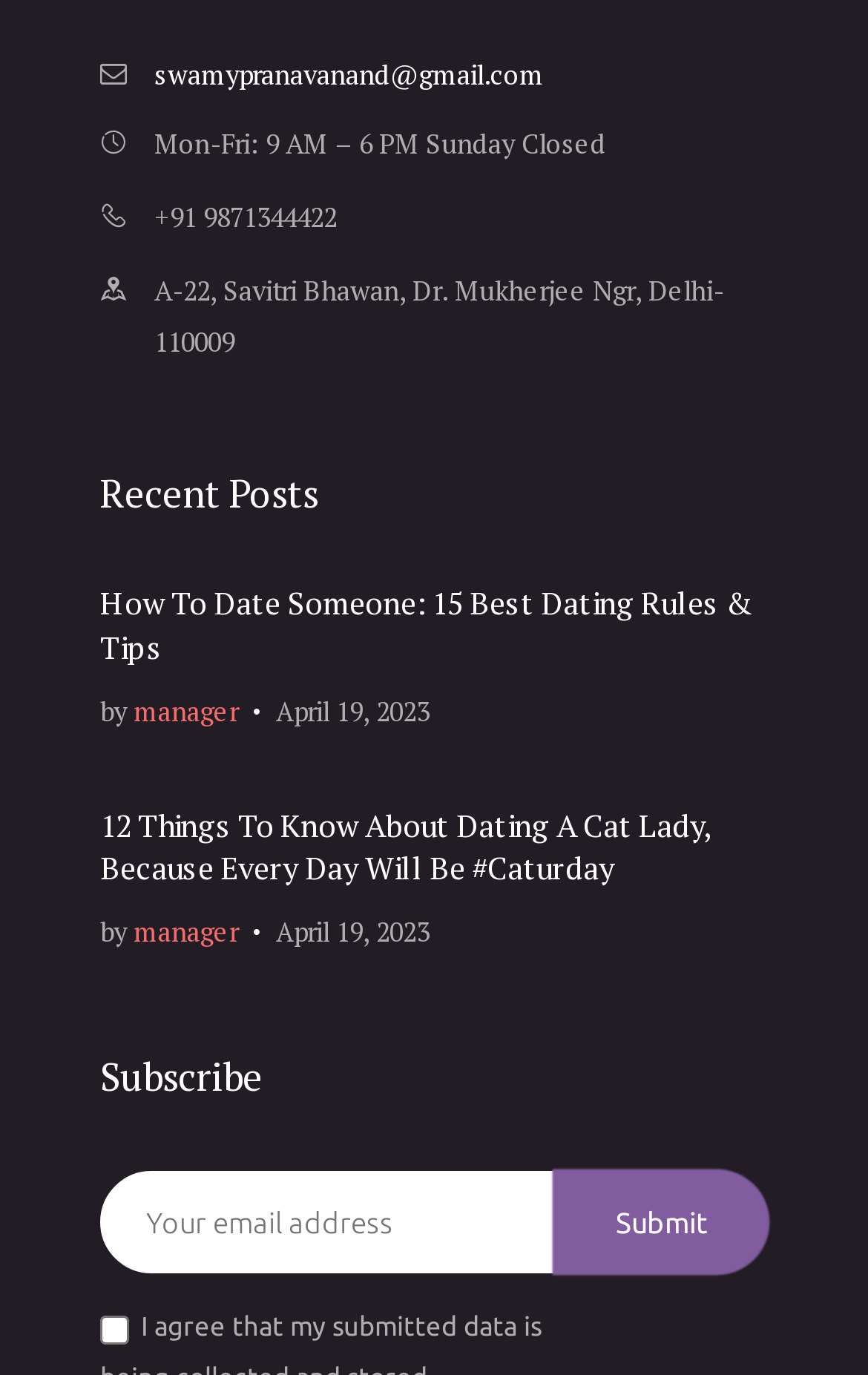Predict the bounding box of the UI element based on this description: "manager".

[0.154, 0.505, 0.274, 0.529]